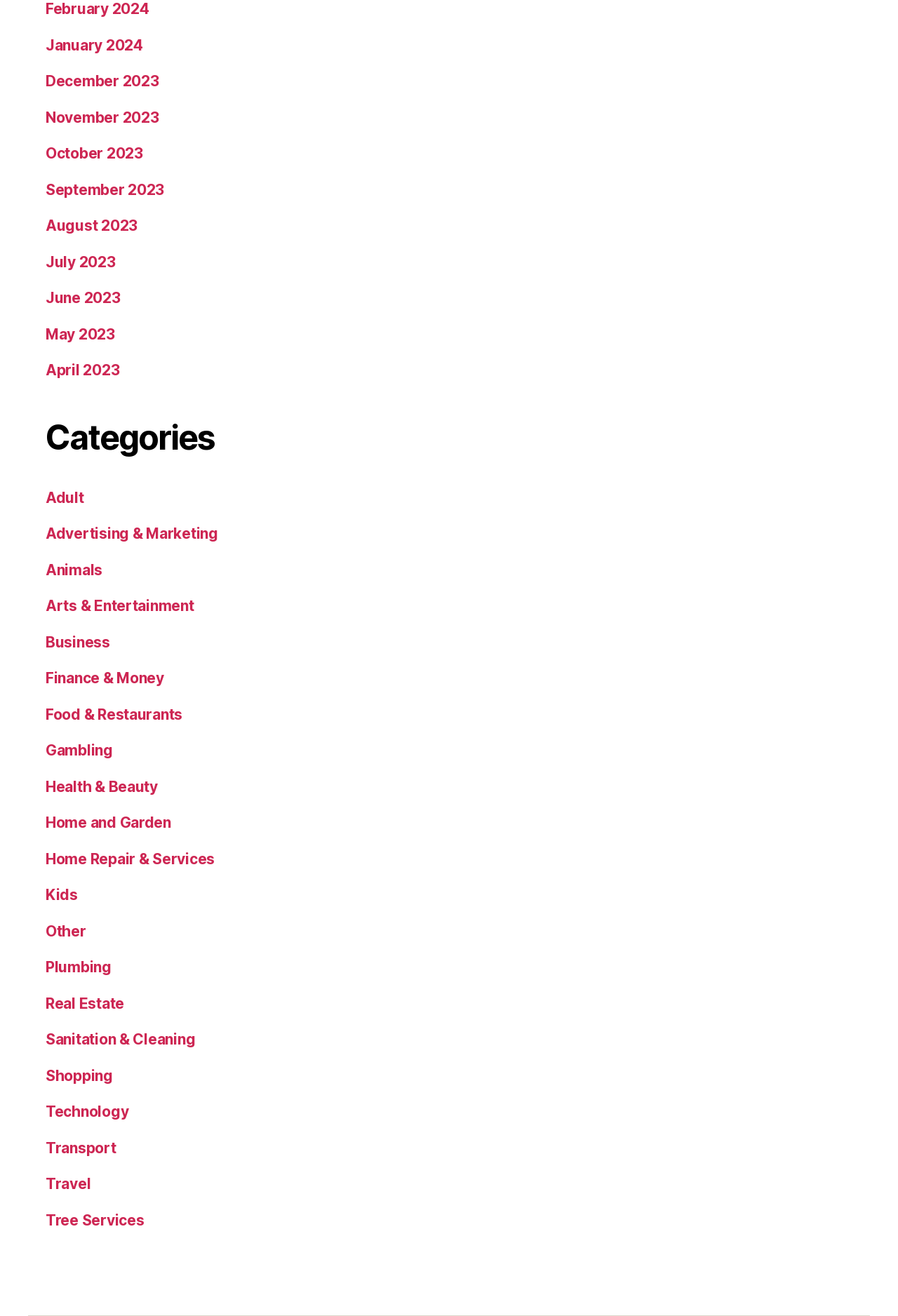Locate the bounding box coordinates of the clickable area needed to fulfill the instruction: "View February 2024".

[0.051, 0.0, 0.166, 0.013]